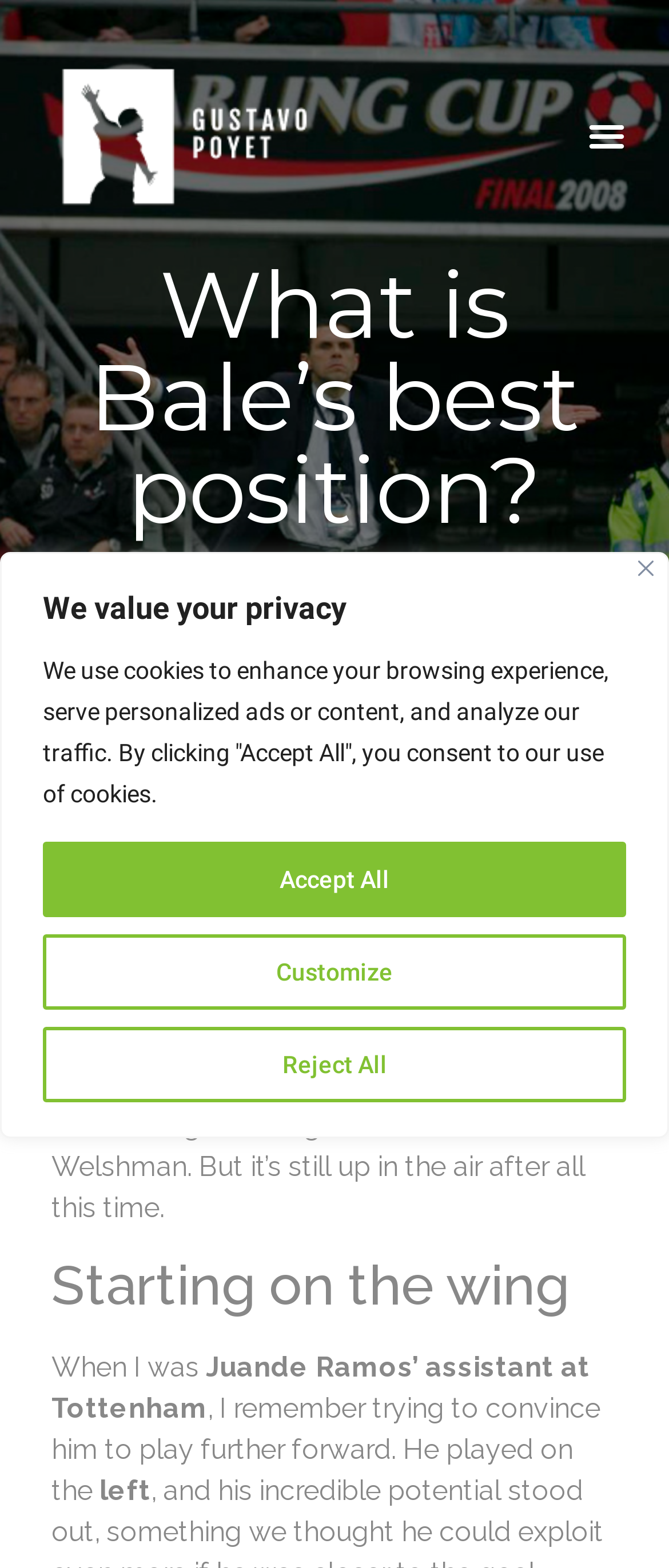Determine the main text heading of the webpage and provide its content.

What is Bale’s best position?